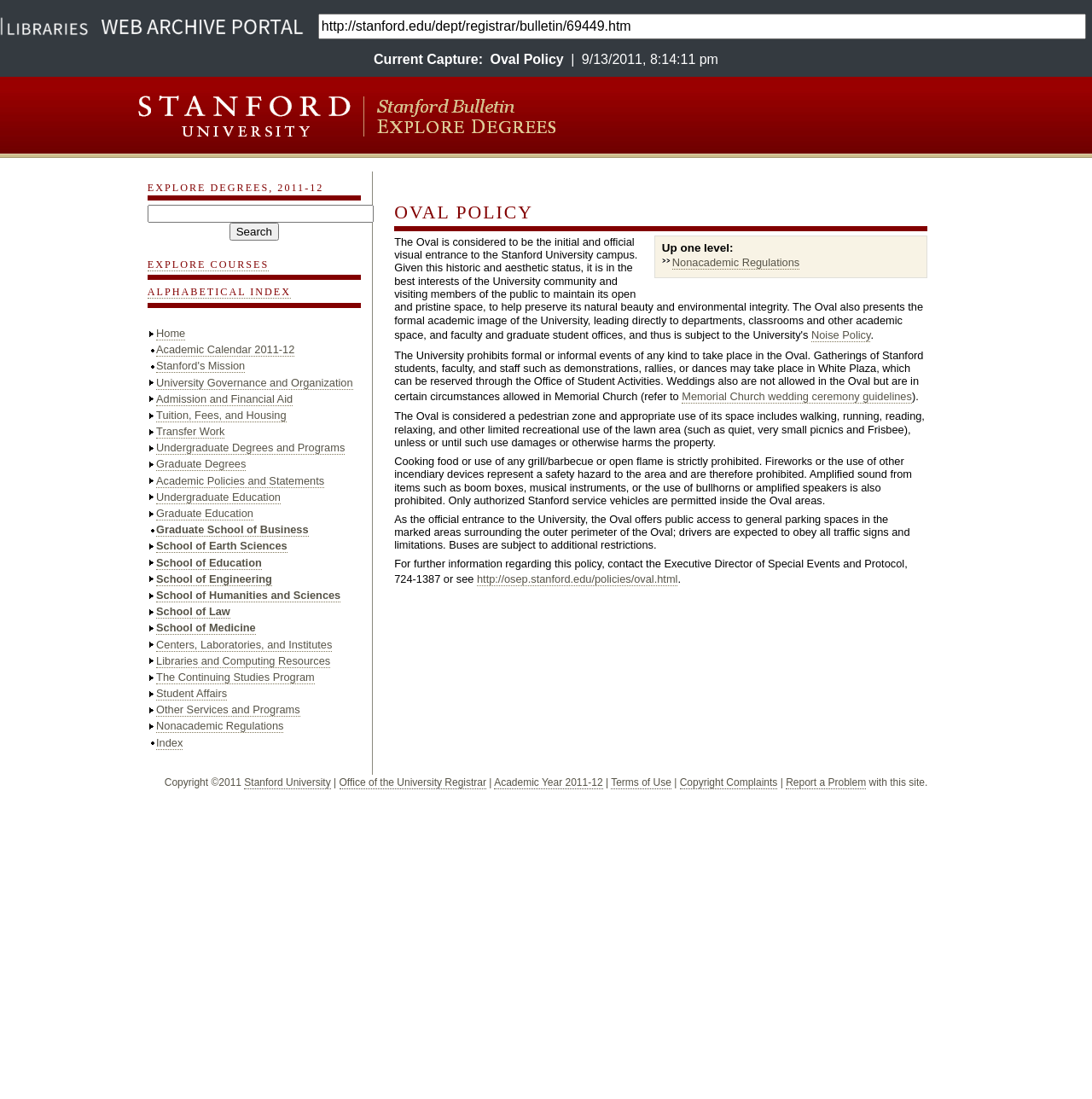What is the purpose of the textbox?
Based on the screenshot, give a detailed explanation to answer the question.

I found the purpose of the textbox by looking at the placeholder text inside the textbox, which is '_('Search for archival capture of URL')', indicating that the textbox is used to search for archival captures of URLs.